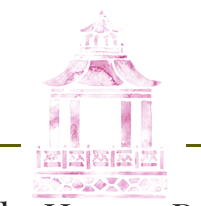Explain in detail what you see in the image.

The image features a delicate and artistic illustration of a pagoda, rendered in soft pink watercolor tones. This charming structure is characterized by its tiered roof with ornate details, supported by columns, creating a serene and inviting aesthetic. The pagoda serves as a symbolic representation of tranquility and beauty, aligning perfectly with themes of nature and floral elegance. Below the pagoda, a subtle green line frames the design, enhancing the overall composition. This visual element complements the broader context of the website, which is focused on peonies and floral inspiration, inviting visitors to immerse themselves in the beauty of nature and design.